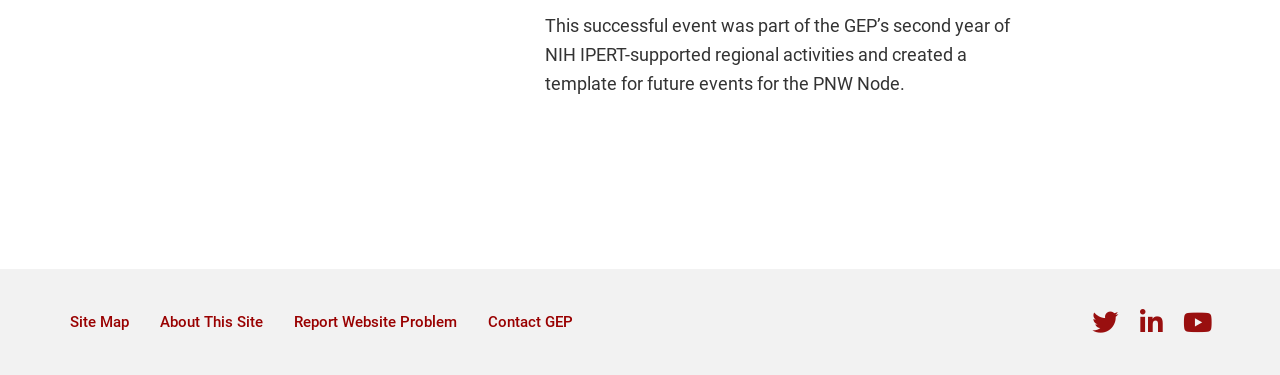Please provide the bounding box coordinates in the format (top-left x, top-left y, bottom-right x, bottom-right y). Remember, all values are floating point numbers between 0 and 1. What is the bounding box coordinate of the region described as: Site Map

[0.055, 0.796, 0.101, 0.919]